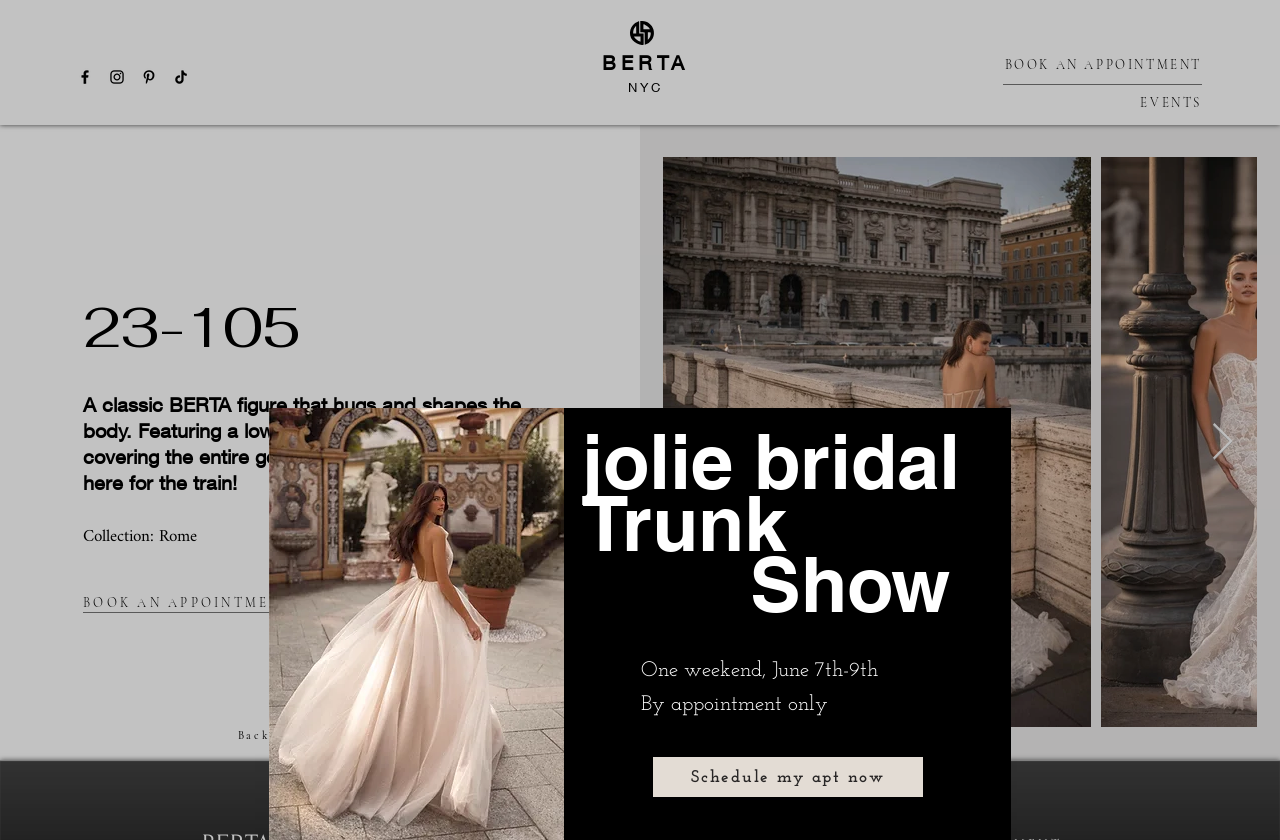Utilize the details in the image to give a detailed response to the question: What is the purpose of the 'BOOK AN APPOINTMENT' button?

I found the purpose of the button by looking at the link with the text 'BOOK AN APPOINTMENT TO TRY ON THIS GOWN' which is located below the collection title, indicating that the button is for booking an appointment to try on a gown.